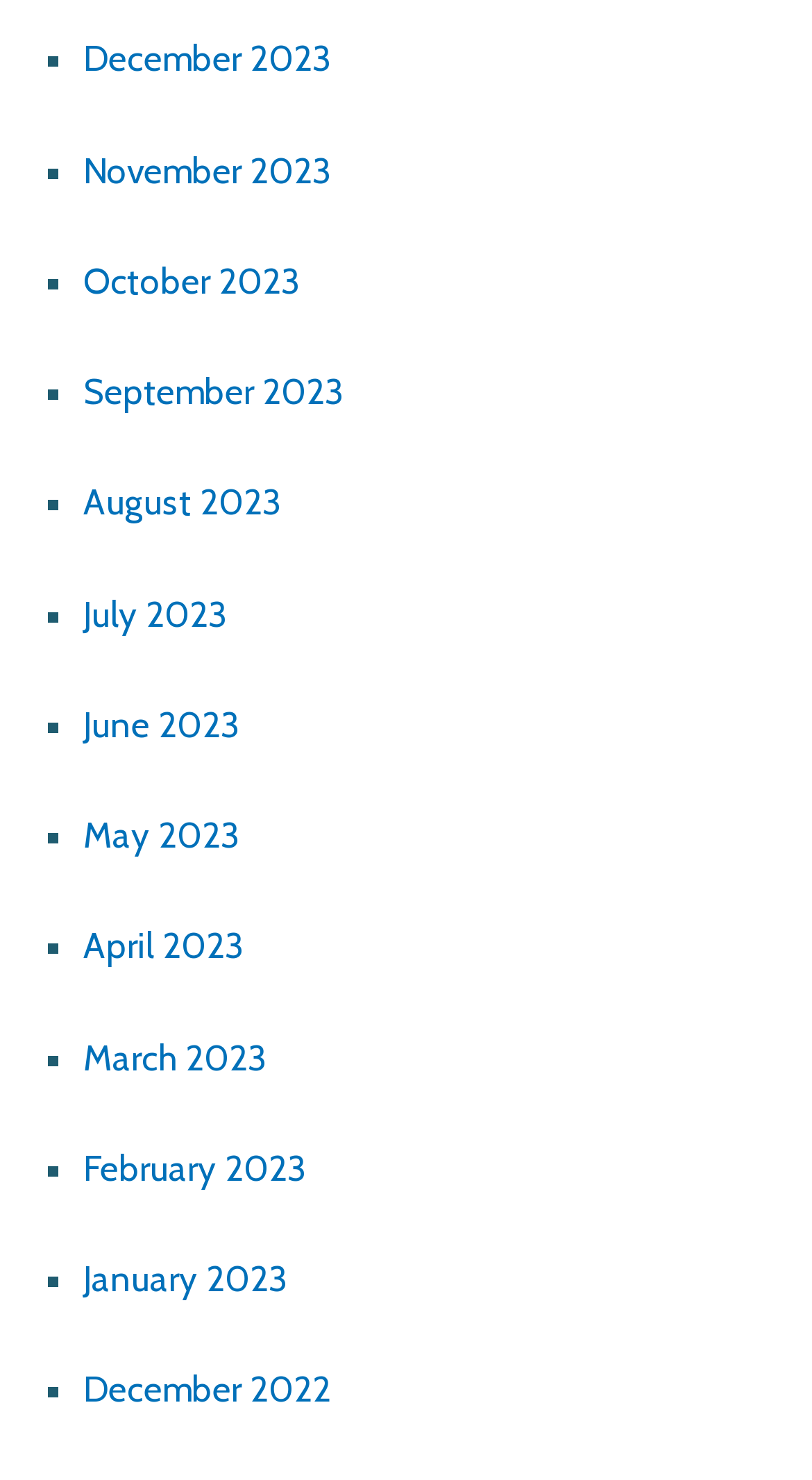Determine the bounding box for the UI element that matches this description: "alt="Store" name="mr4"".

None